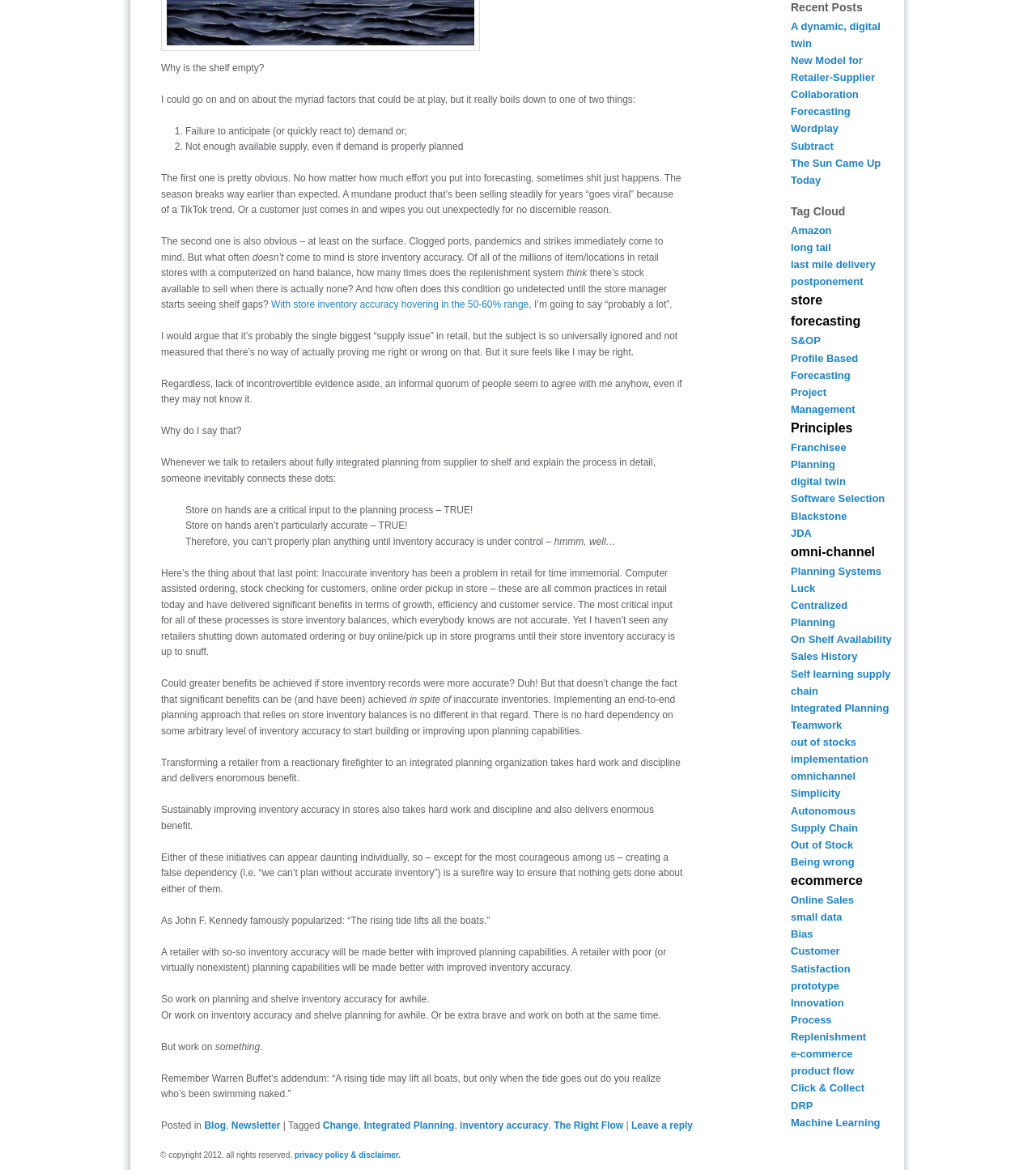Determine the bounding box coordinates for the HTML element mentioned in the following description: "omnichannel". The coordinates should be a list of four floats ranging from 0 to 1, represented as [left, top, right, bottom].

[0.763, 0.658, 0.826, 0.669]